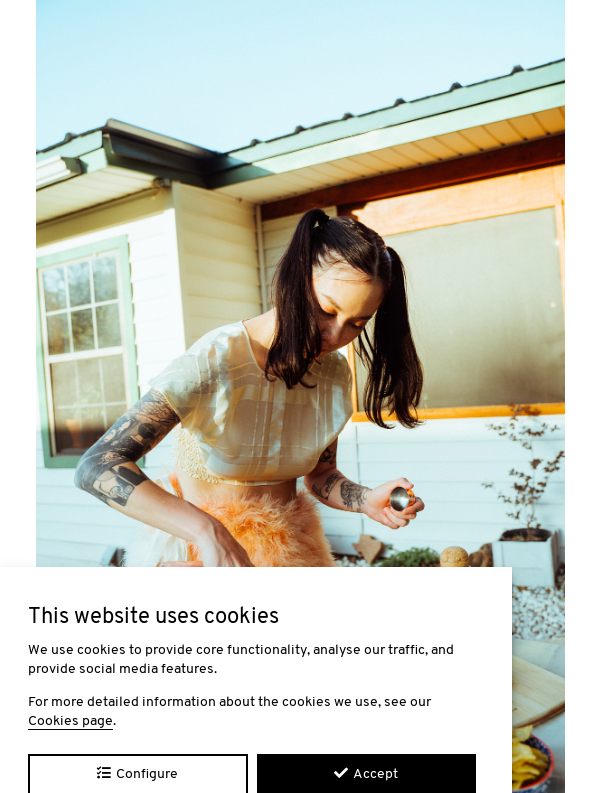Elaborate on the contents of the image in a comprehensive manner.

The image features a captivating scene of a young woman engaged in a creative activity outdoors. She sports a unique outfit, characterized by a soft, fuzzy pink skirt, adding a playful touch to her appearance. With tattoos visible on her arms, she exudes an artistic vibe as she focuses on her task, possibly preparing food or a craft.

The background showcases a charming house with large windows and a green roof, suggesting a bright, sunny day. This setting enhances the cheerful atmosphere of the scene. In the foreground, a cookie consent banner is displayed, indicating the website's use of cookies to enhance user experience while also emphasizing digital awareness in the contemporary online environment.

This juxtaposition of creative expression and a nod to modern web practices highlights the balance between art and technology.